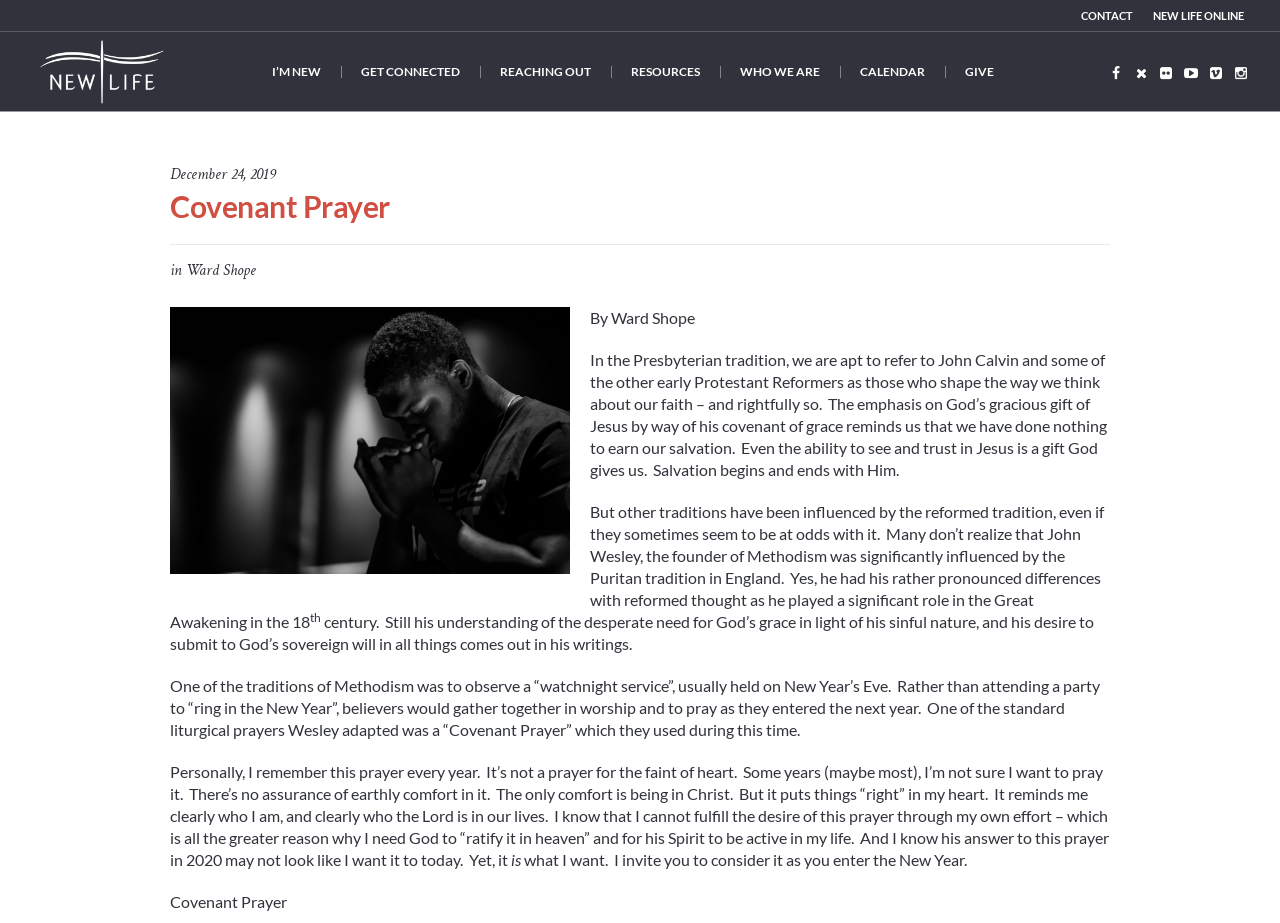Please specify the bounding box coordinates of the region to click in order to perform the following instruction: "Click the NEW LIFE ONLINE link".

[0.893, 0.0, 0.98, 0.034]